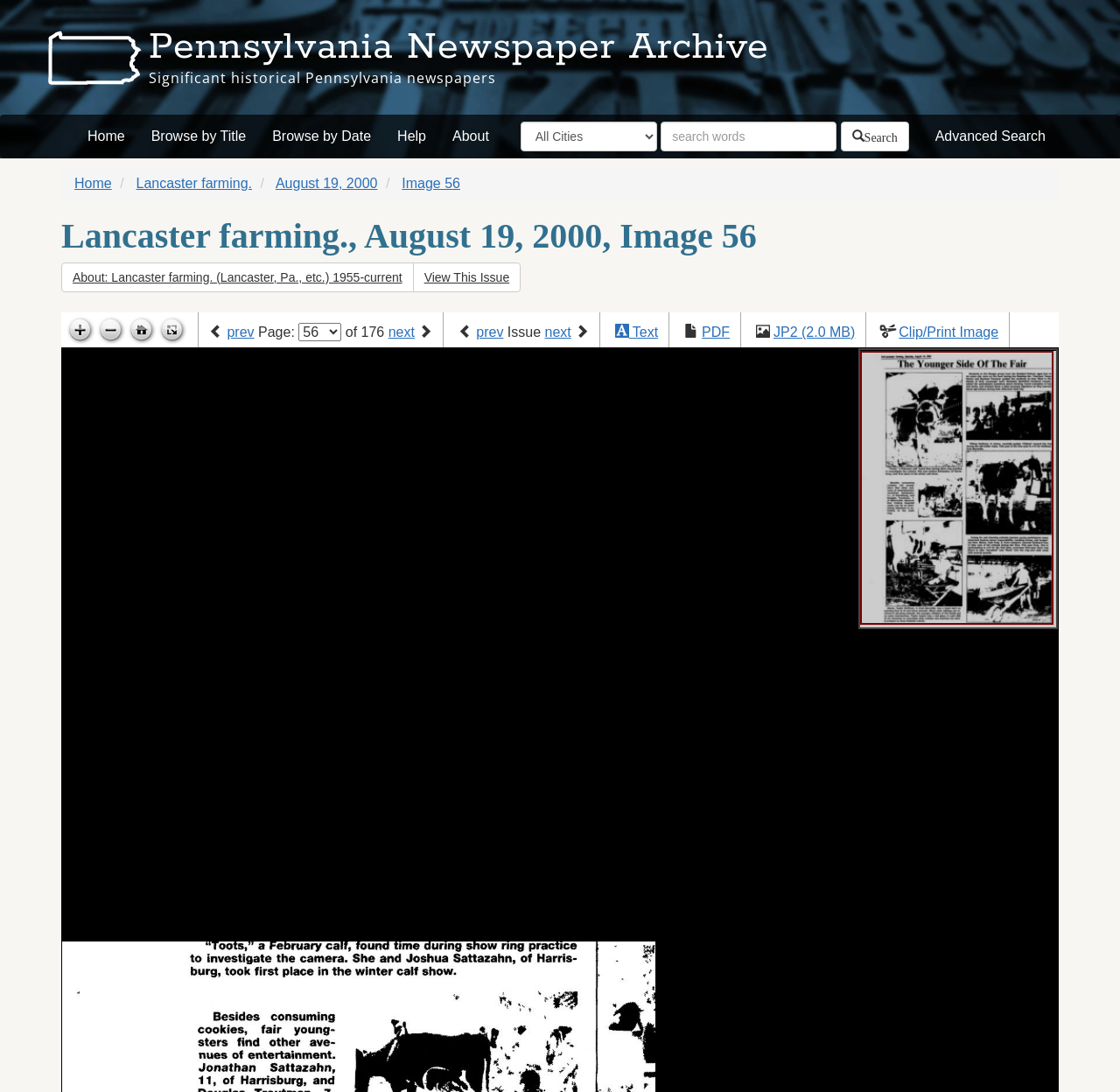Provide the bounding box coordinates for the UI element that is described by this text: "Browse by Date". The coordinates should be in the form of four float numbers between 0 and 1: [left, top, right, bottom].

[0.231, 0.105, 0.343, 0.145]